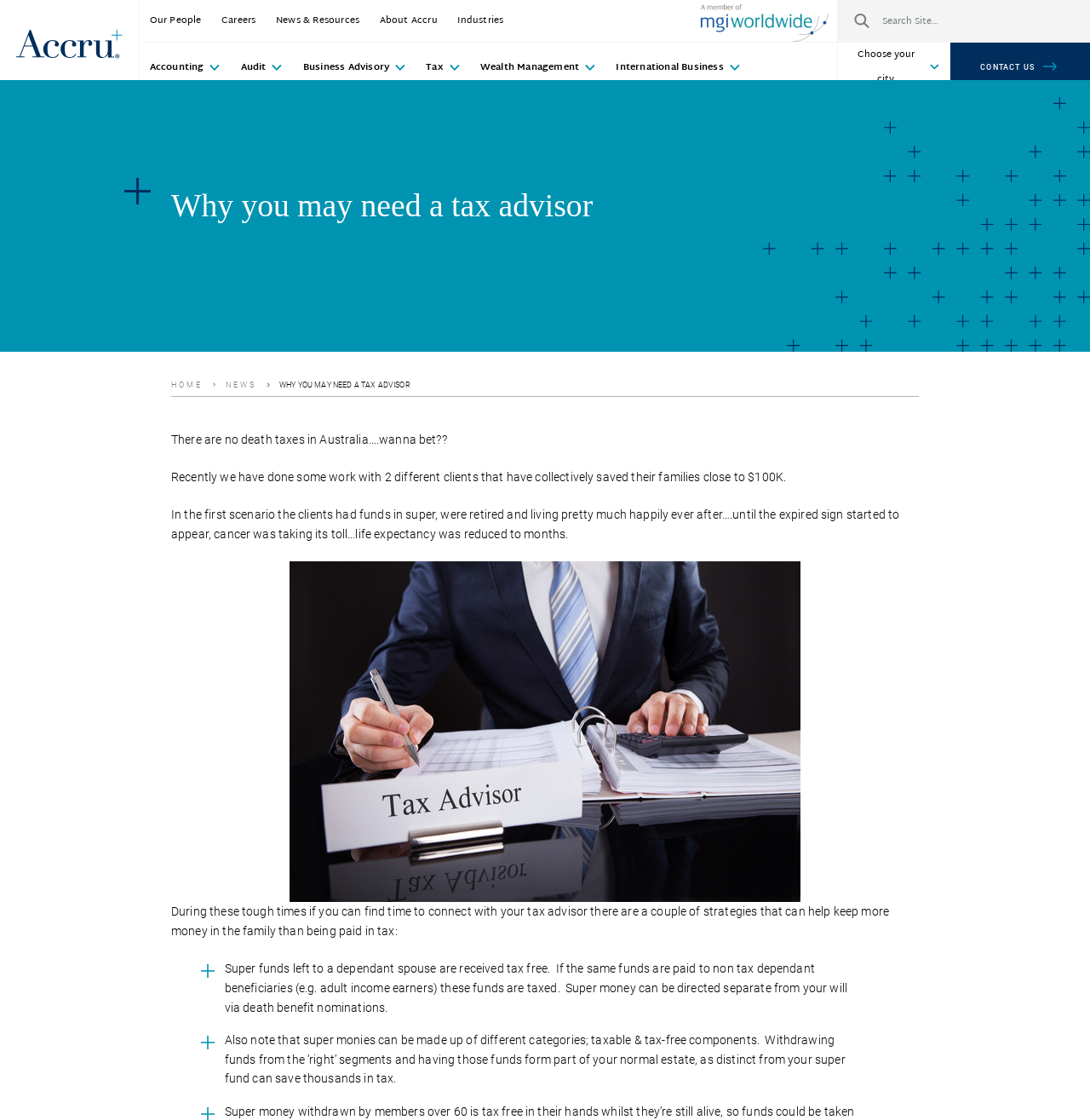Please locate the bounding box coordinates of the region I need to click to follow this instruction: "Search for something".

[0.768, 0.0, 1.0, 0.038]